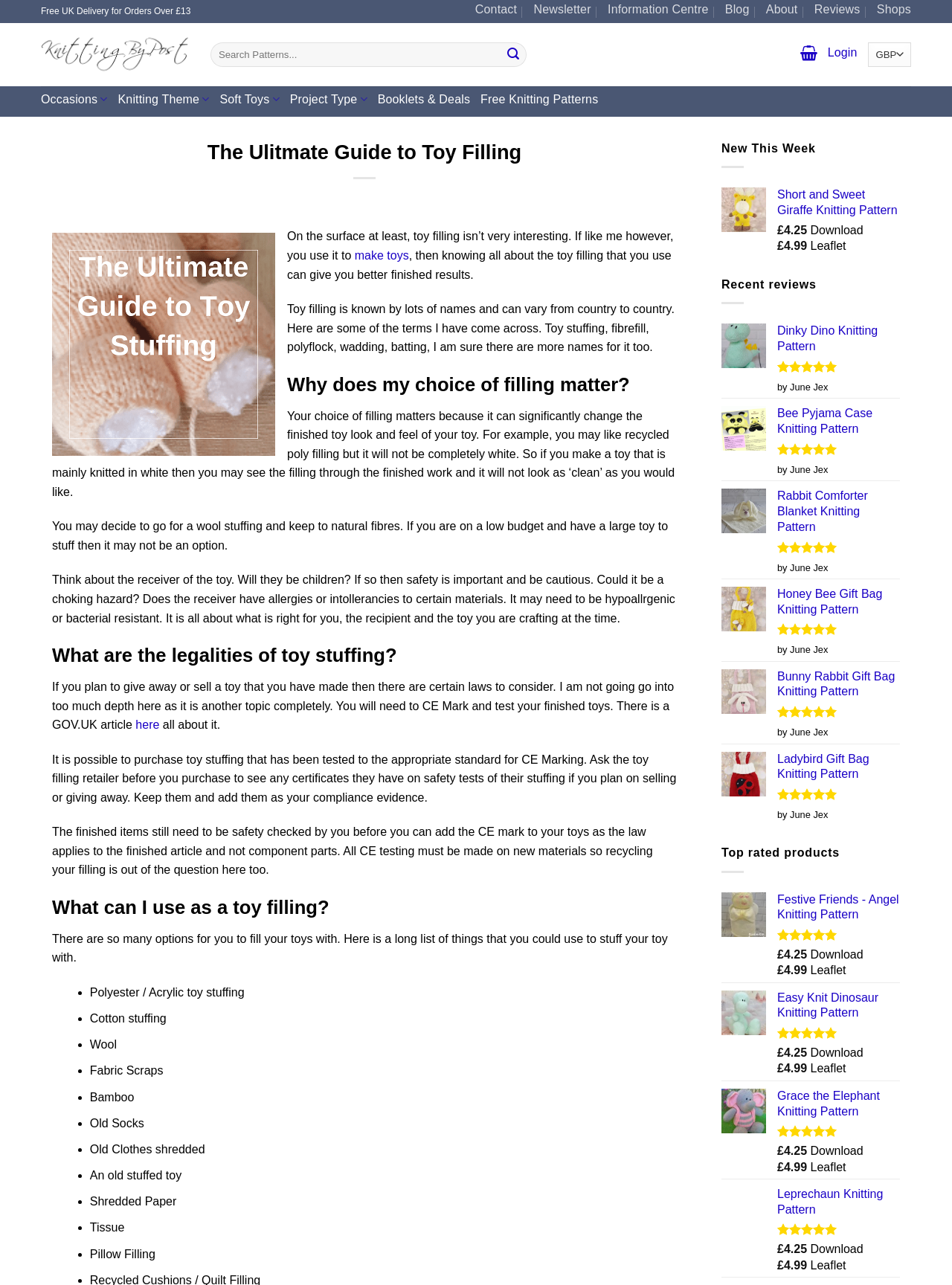Identify the bounding box for the described UI element. Provide the coordinates in (top-left x, top-left y, bottom-right x, bottom-right y) format with values ranging from 0 to 1: Dinky Dino Knitting Pattern

[0.816, 0.252, 0.945, 0.276]